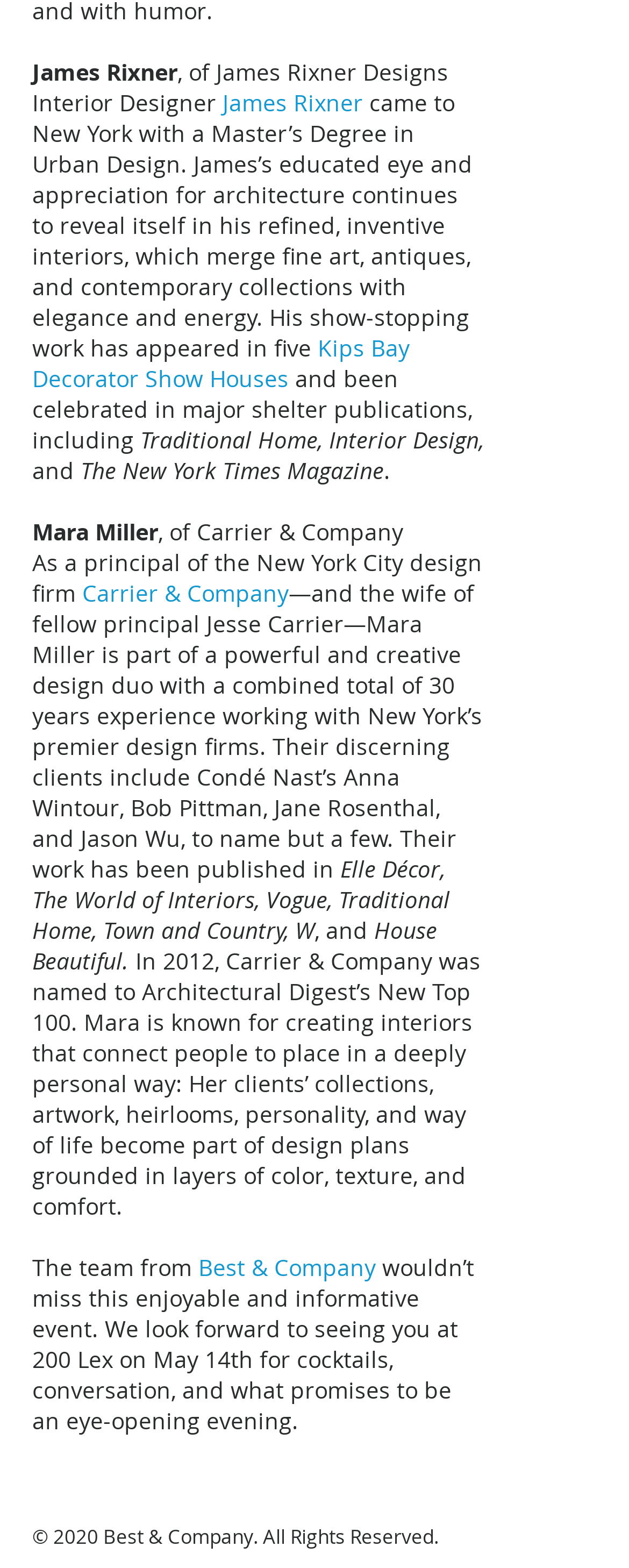Please find the bounding box for the following UI element description. Provide the coordinates in (top-left x, top-left y, bottom-right x, bottom-right y) format, with values between 0 and 1: Kips Bay Decorator Show Houses

[0.051, 0.212, 0.651, 0.251]